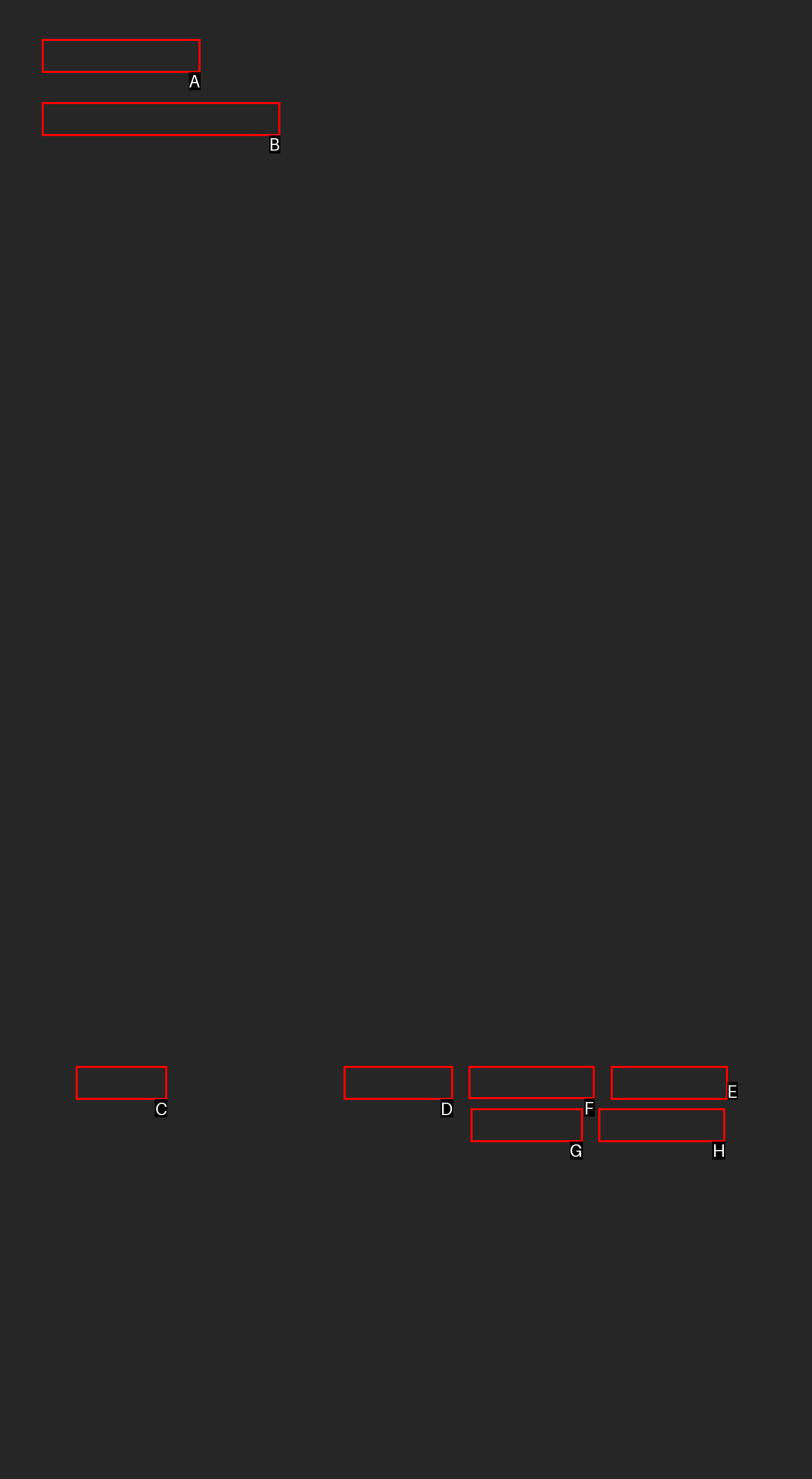Point out the HTML element I should click to achieve the following: Check out University Reply with the letter of the selected element.

F